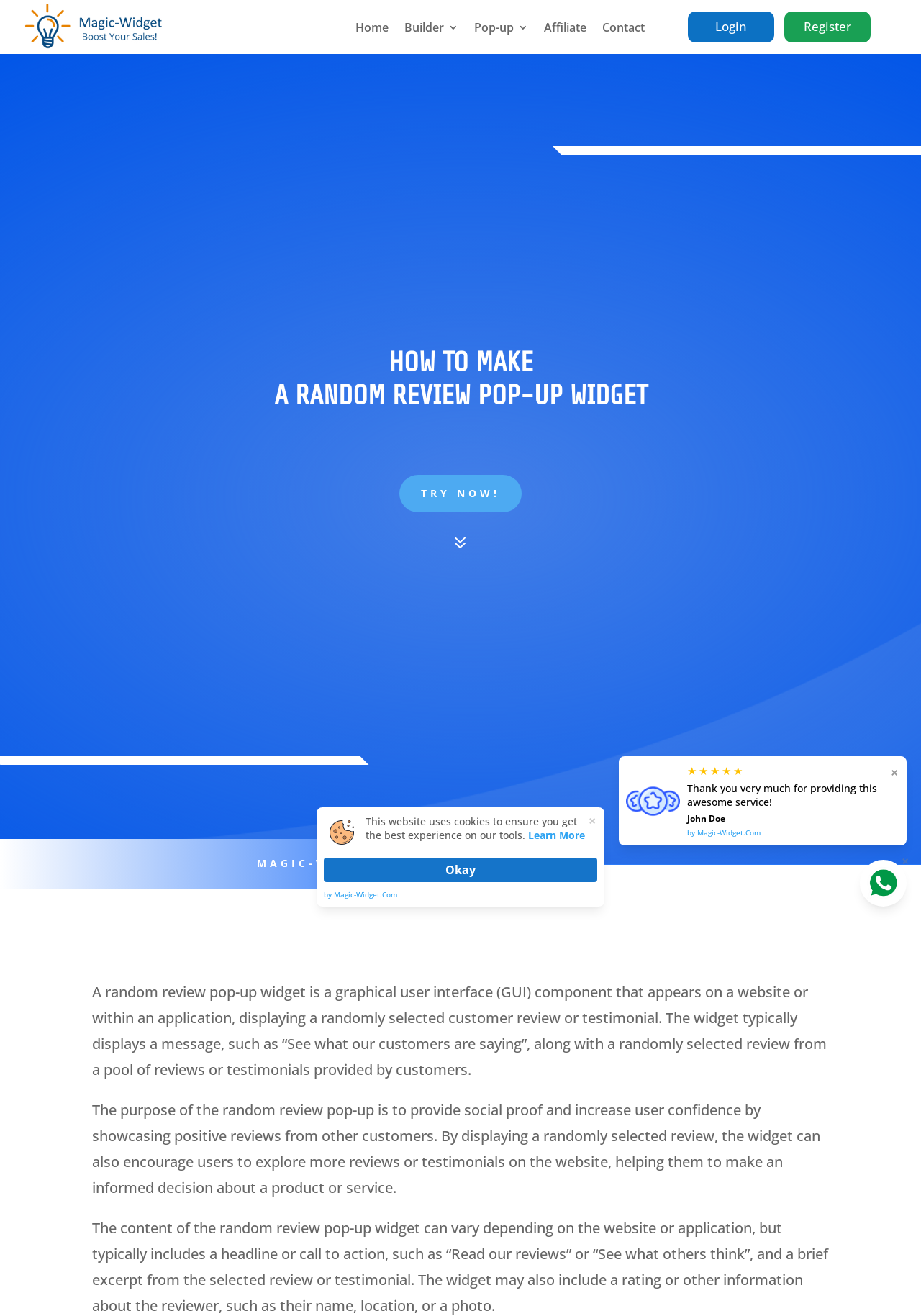Answer the following query with a single word or phrase:
What is a random review pop-up widget?

A GUI component